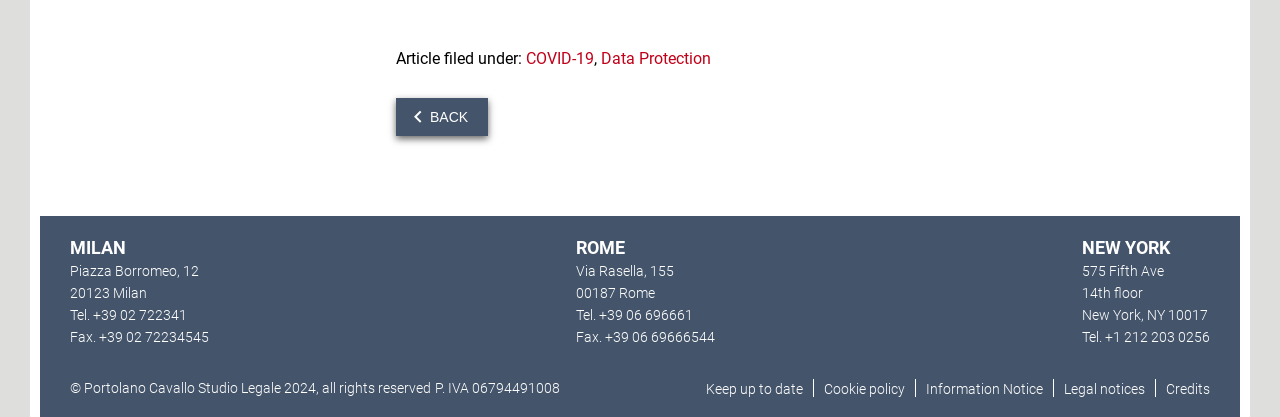What is the VAT number of the company?
Please provide a full and detailed response to the question.

I found a static text with the content 'P. IVA 06794491008' which indicates the VAT number of the company, so I extracted the VAT number from the text.